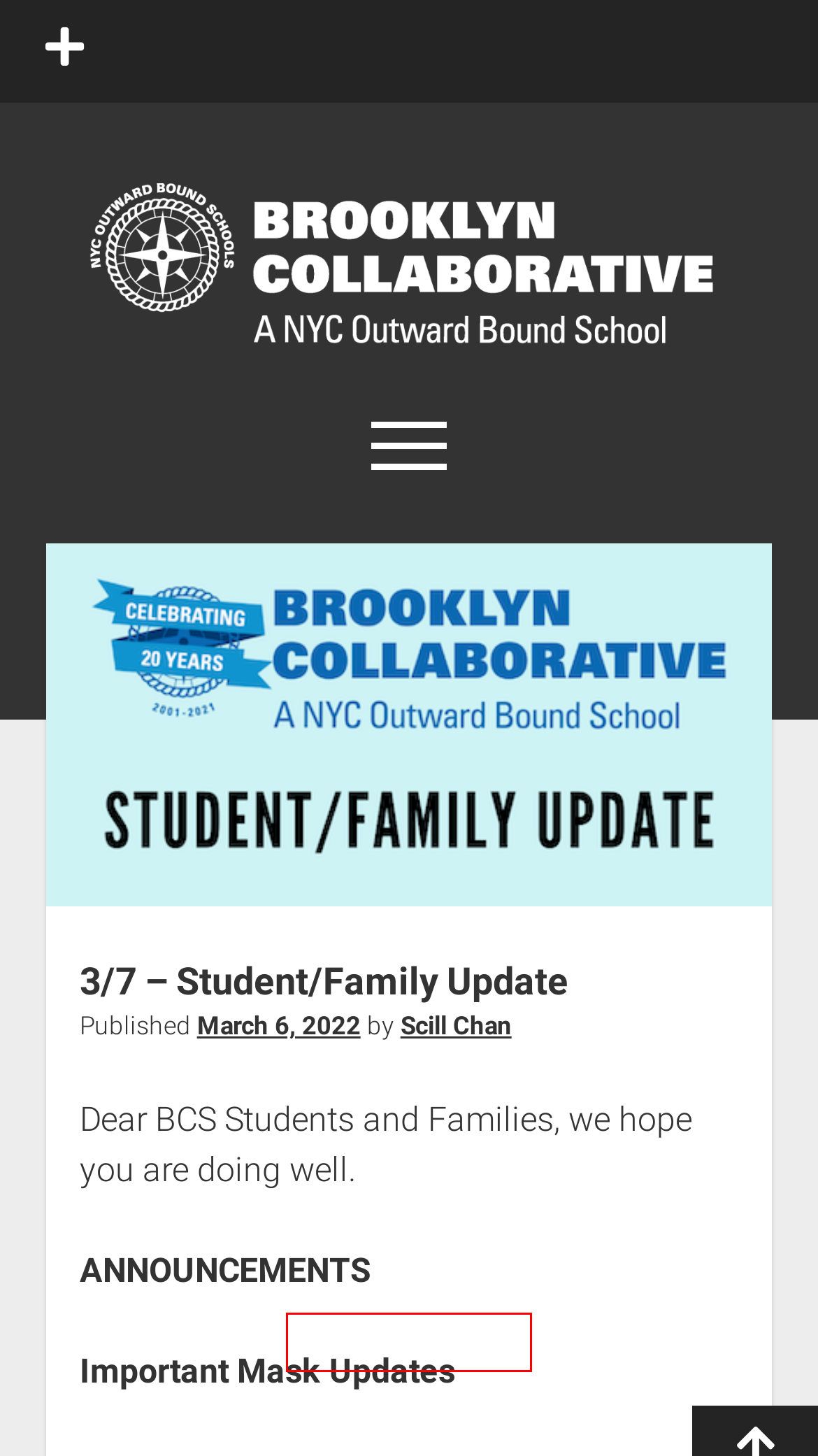Look at the screenshot of the webpage and find the element within the red bounding box. Choose the webpage description that best fits the new webpage that will appear after clicking the element. Here are the candidates:
A. BCS in the News – Brooklyn Collaborative
B. Working Papers – Brooklyn Collaborative
C. Brooklyn Collaborative
D. Performance-Based Assessment Tasks (PBATs) – Brooklyn Collaborative
E. Scill Chan – Brooklyn Collaborative
F. Habits of a Graduate – Brooklyn Collaborative
G. BCS Mission – Brooklyn Collaborative
H. Videos to Learn More about BCS – Brooklyn Collaborative

B